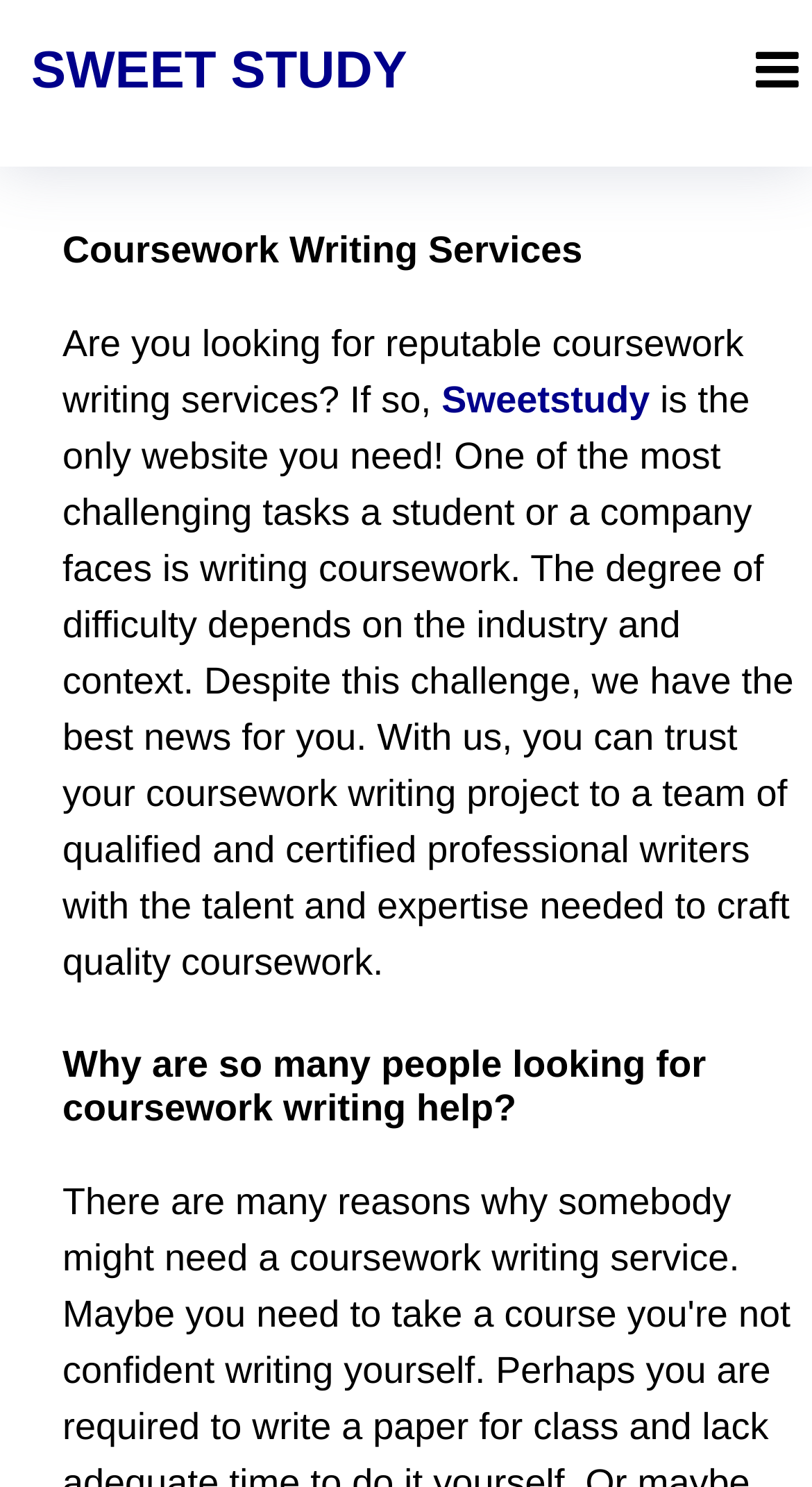Given the webpage screenshot and the description, determine the bounding box coordinates (top-left x, top-left y, bottom-right x, bottom-right y) that define the location of the UI element matching this description: parent_node: SWEET STUDY aria-label="Menu"

[0.915, 0.028, 1.0, 0.067]